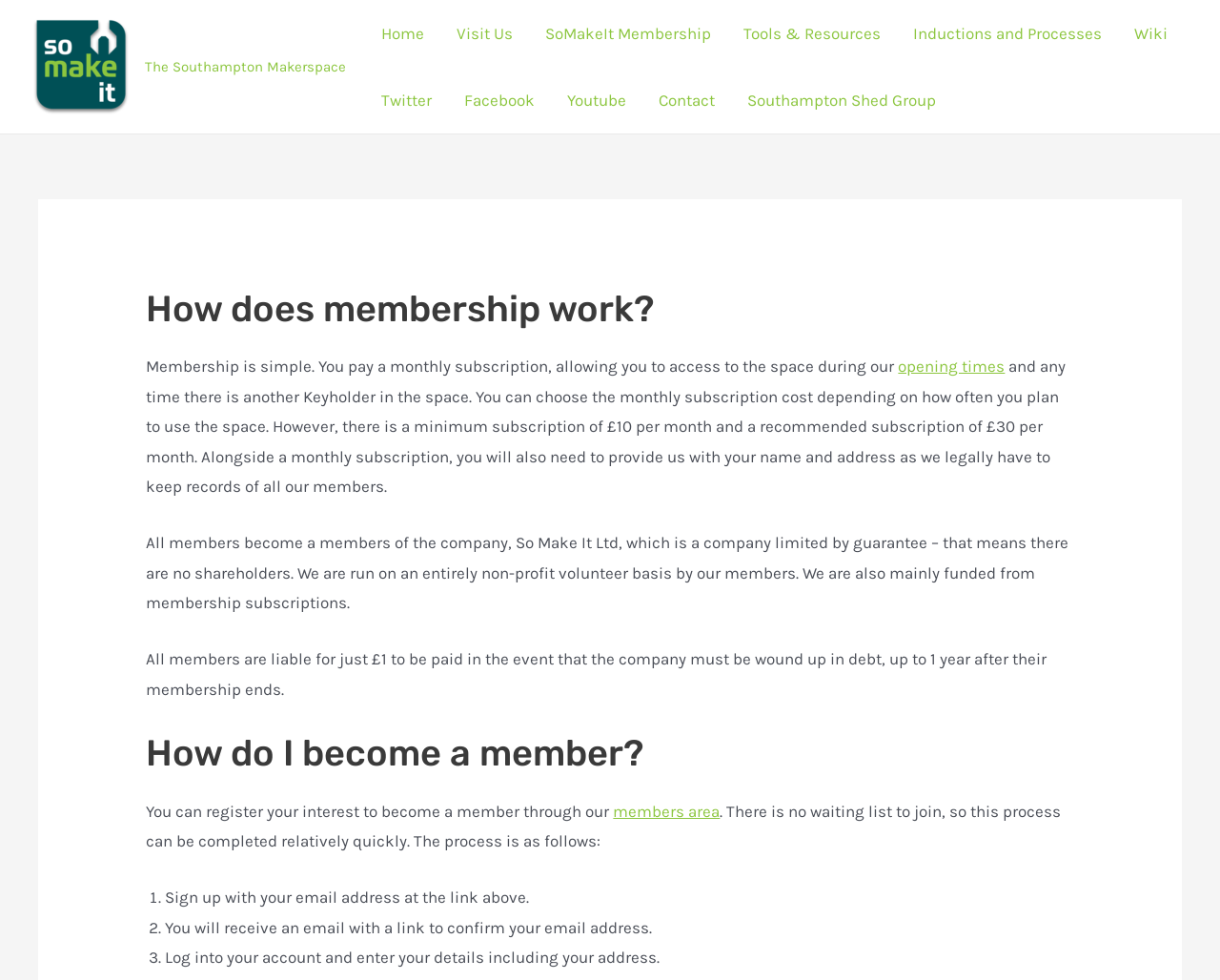Find the bounding box coordinates of the clickable region needed to perform the following instruction: "Read more about 'opening times'". The coordinates should be provided as four float numbers between 0 and 1, i.e., [left, top, right, bottom].

[0.736, 0.364, 0.824, 0.383]